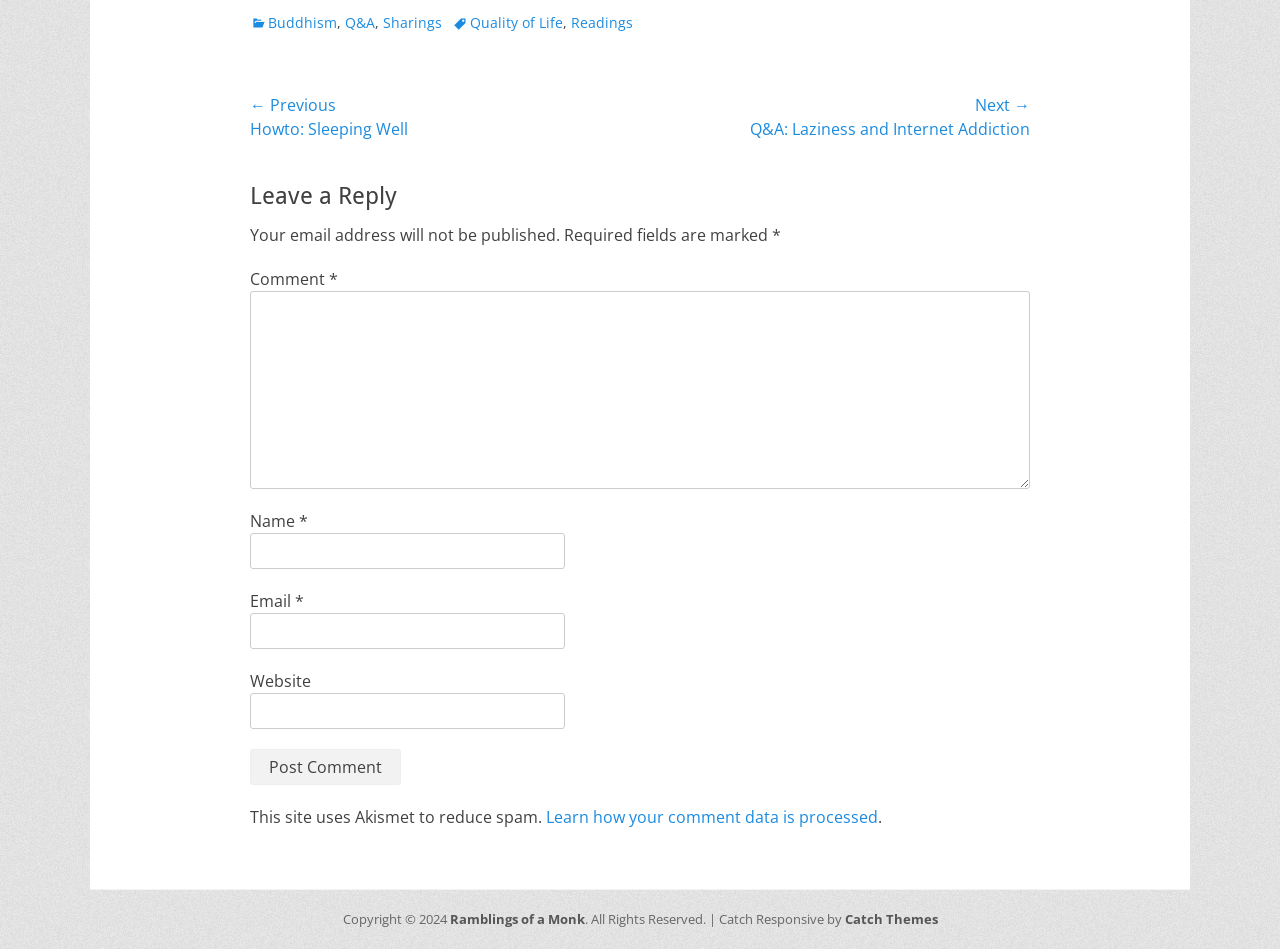Please find and report the bounding box coordinates of the element to click in order to perform the following action: "Enter a comment in the 'Comment *' field". The coordinates should be expressed as four float numbers between 0 and 1, in the format [left, top, right, bottom].

[0.195, 0.306, 0.805, 0.515]